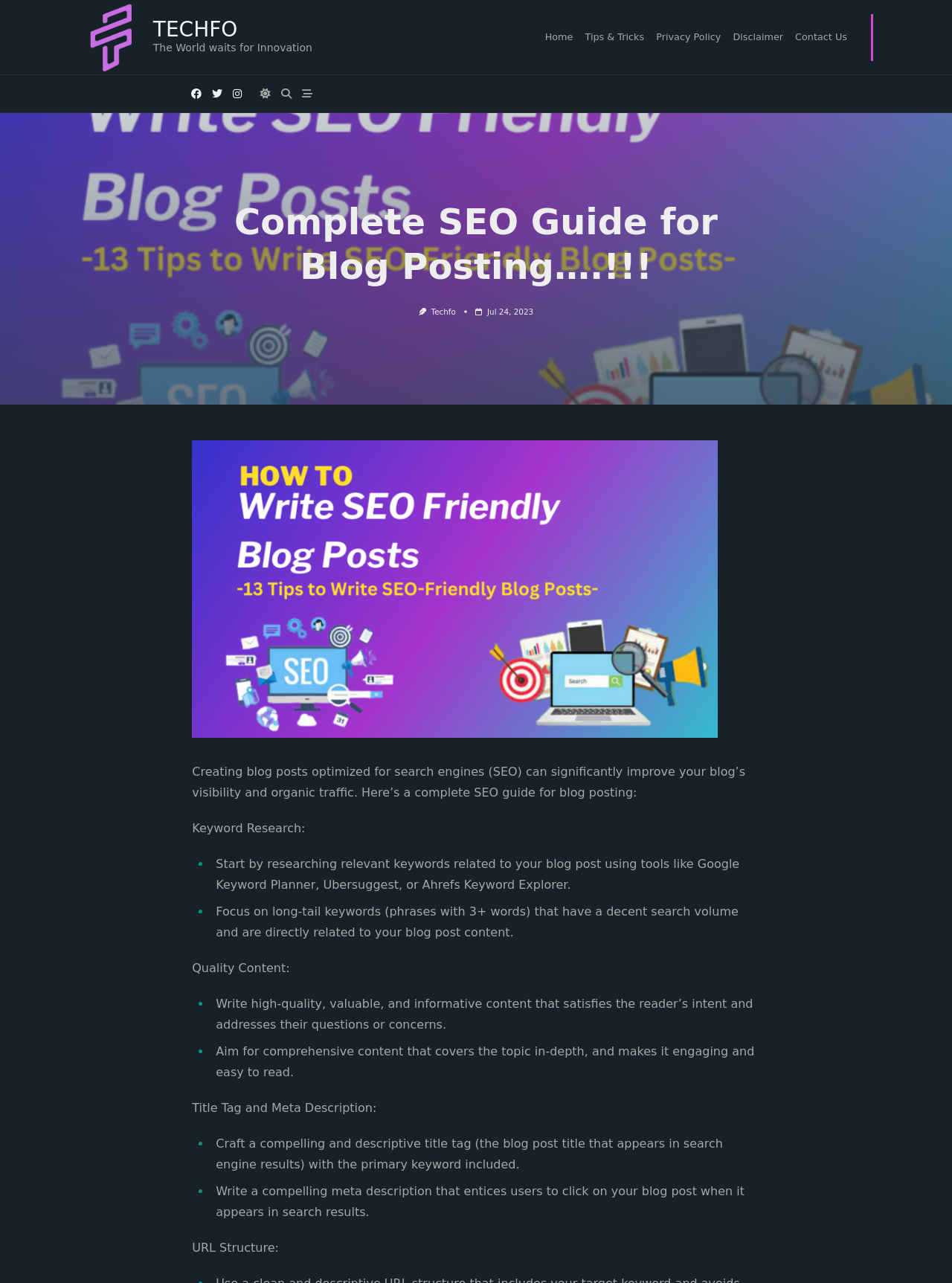Provide a short answer using a single word or phrase for the following question: 
What is the purpose of a meta description?

to entice users to click